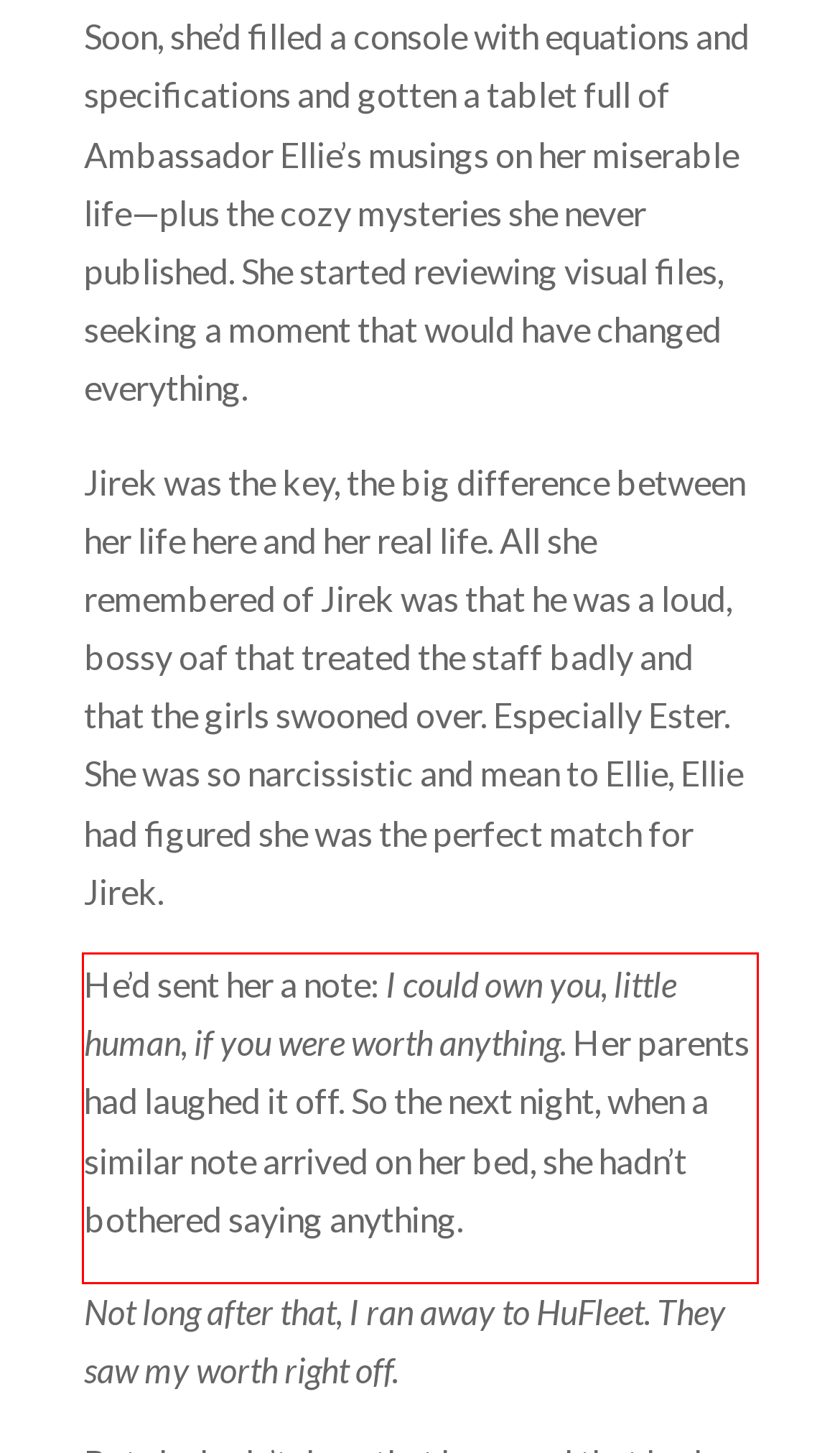Please identify the text within the red rectangular bounding box in the provided webpage screenshot.

He’d sent her a note: I could own you, little human, if you were worth anything. Her parents had laughed it off. So the next night, when a similar note arrived on her bed, she hadn’t bothered saying anything.